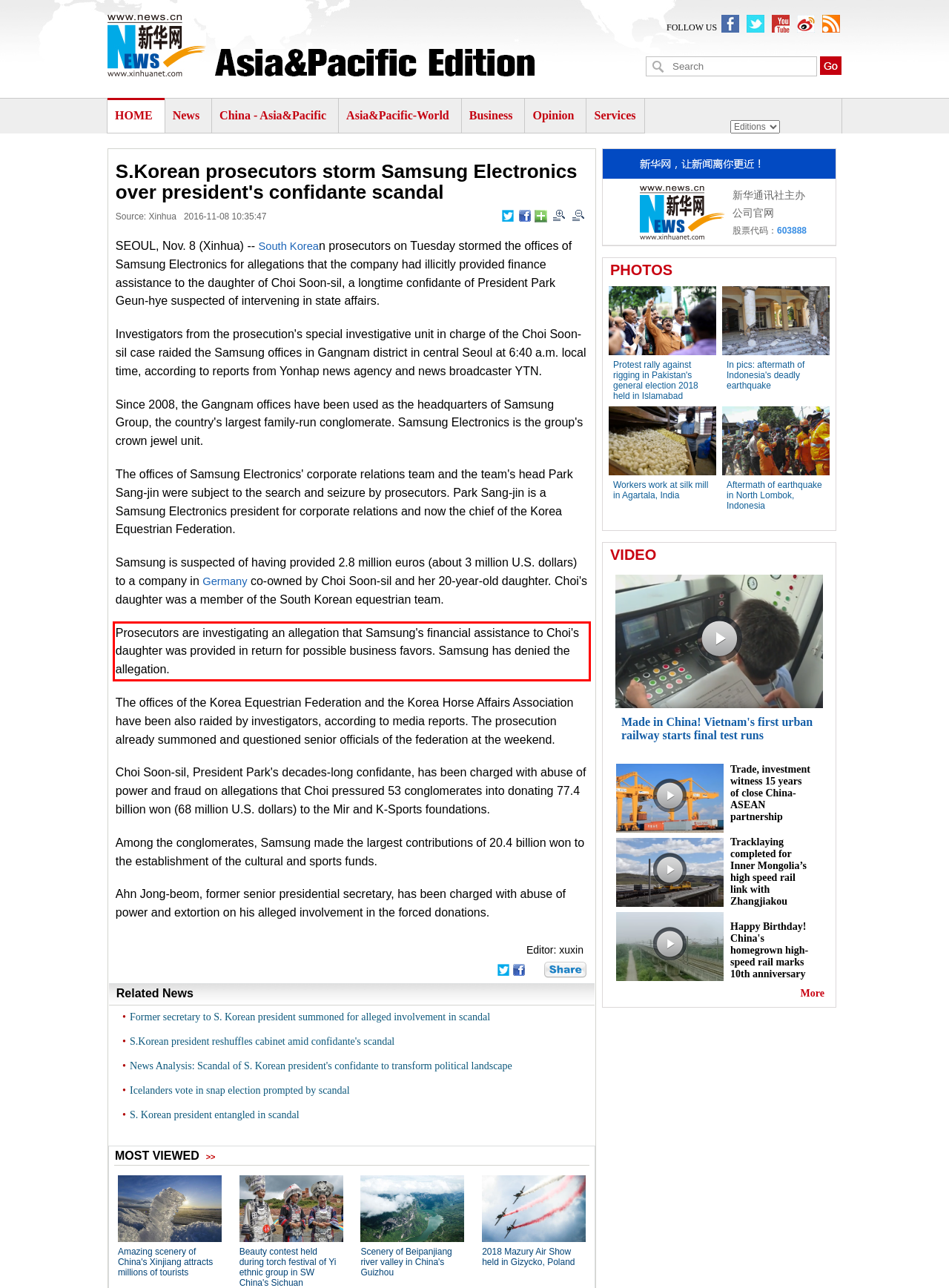You are presented with a screenshot containing a red rectangle. Extract the text found inside this red bounding box.

Prosecutors are investigating an allegation that Samsung's financial assistance to Choi's daughter was provided in return for possible business favors. Samsung has denied the allegation.